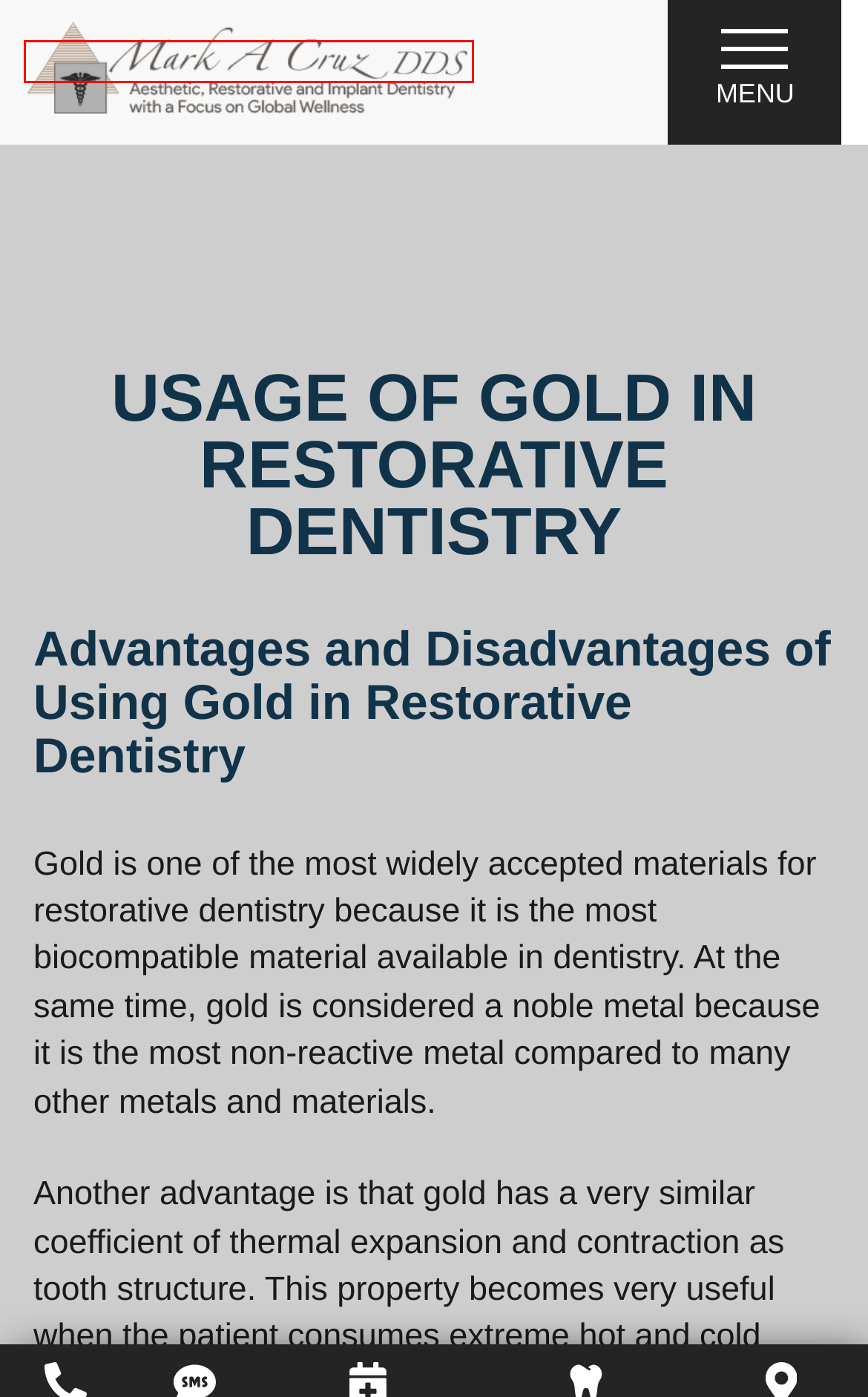You are given a screenshot of a webpage with a red rectangle bounding box around a UI element. Select the webpage description that best matches the new webpage after clicking the element in the bounding box. Here are the candidates:
A. Gold Crown Laguna Beach | Best Fitting Gold Crowns
B. Dentist Dana Point - Cosmetic Dental | Mark A. Cruz, DDS
C. Gold Inlays in Orange County | Effective Solution for a Tooth Cavity
D. Dentist Laguna Beach | Eminent dentist in Laguna Beach
E. Gold Crown Monarch Beach | Highest Longevity of Gold Crowns
F. Learn About Dr. Mark A Cruz in Laguna Niguel
G. Ekwa SEO Marketing Services - Ekwa SEO Package Details - Ekwa SEO Marketing
H. Gold Crown in Laguna Niguel: Ideal Crowns for Posterior Teeth

B